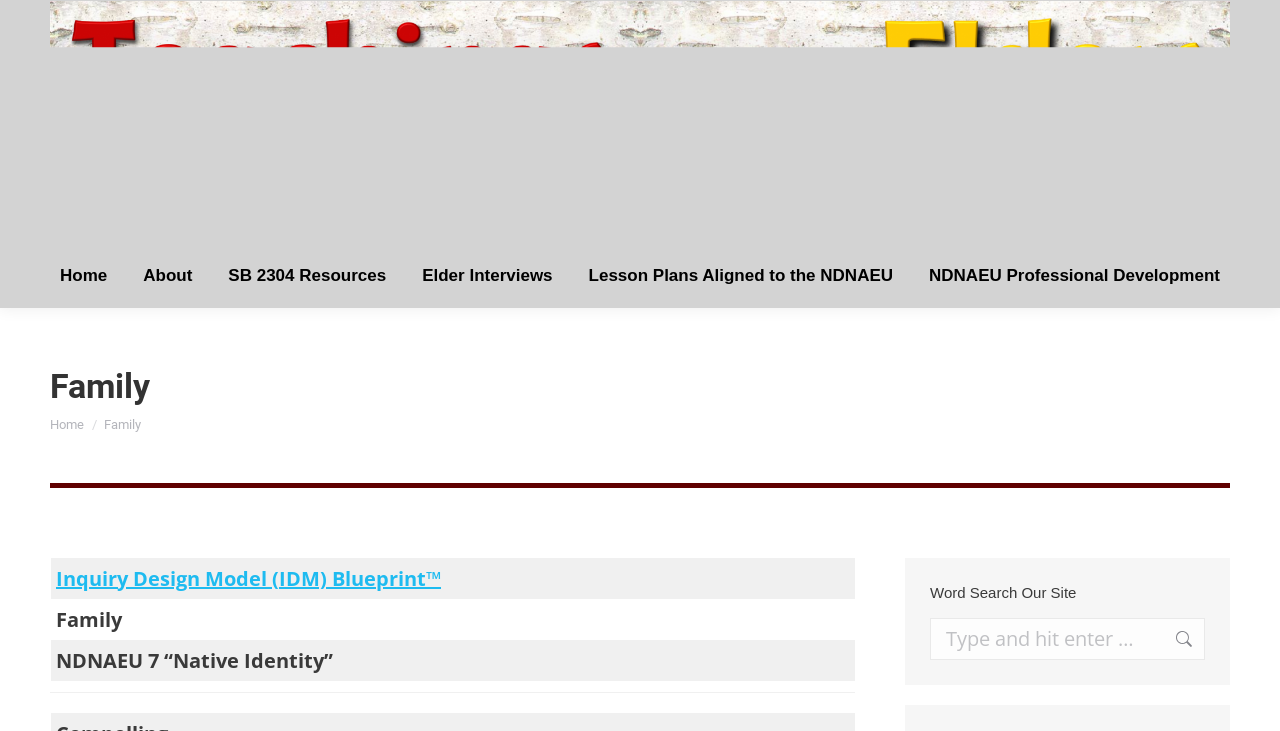Specify the bounding box coordinates of the area to click in order to execute this command: 'Search for something on the site'. The coordinates should consist of four float numbers ranging from 0 to 1, and should be formatted as [left, top, right, bottom].

[0.727, 0.845, 0.941, 0.902]